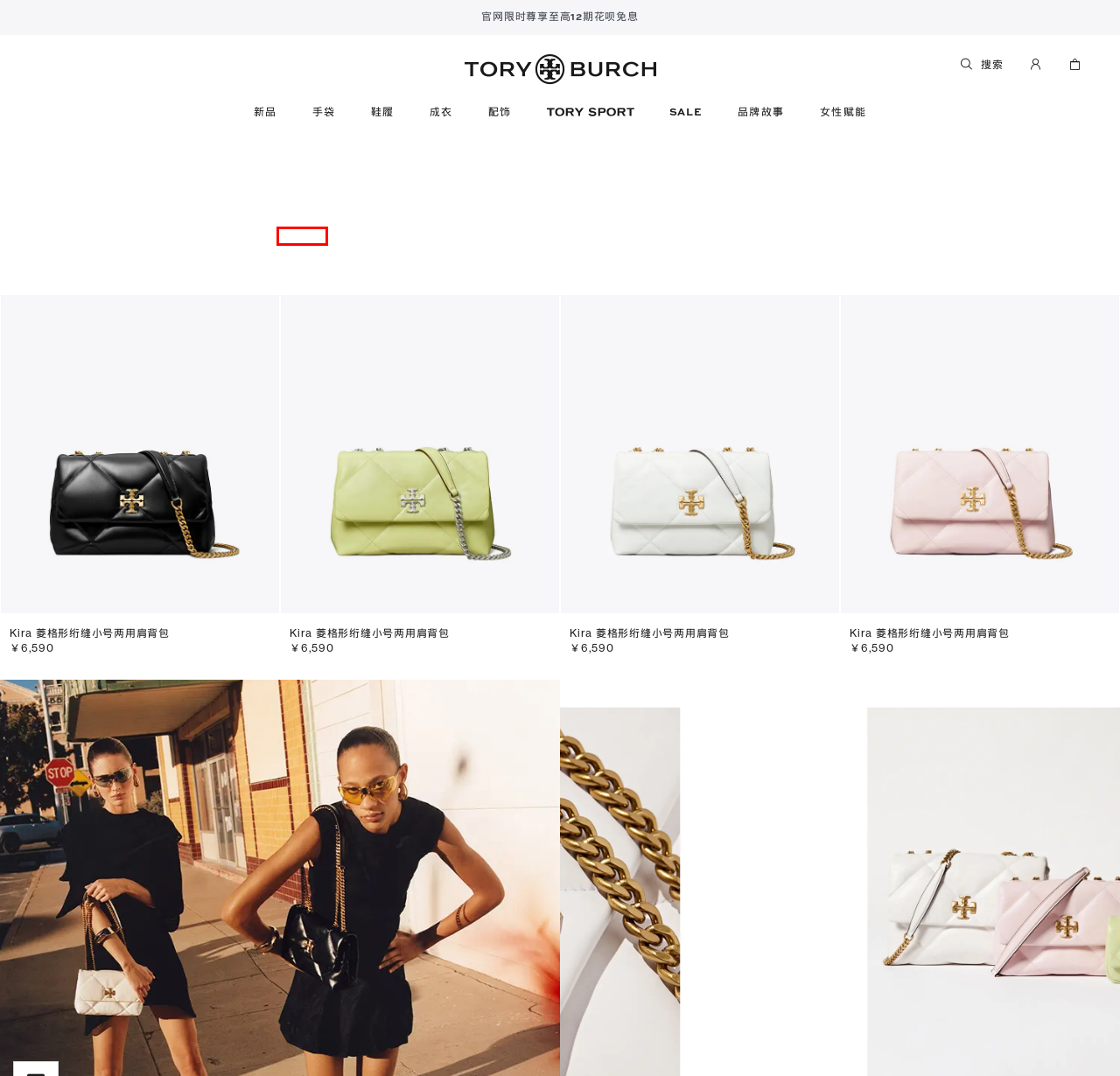You have a screenshot of a webpage with a red rectangle bounding box. Identify the best webpage description that corresponds to the new webpage after clicking the element within the red bounding box. Here are the candidates:
A. 沙滩特辑-女士连衣裙-时尚凉鞋-太阳眼镜-汤丽柏琦Tory Burch中国官网
B. 品牌故事-汤丽柏琦Tory Burch中国官方网站
C. 【礼物】Kira 菱格形绗缝小号两用肩背包-卷云白-汤丽柏琦Tory Burch中国官网
D. 新款时尚经典系列-新款女包-女装新款-时尚女鞋-汤丽柏琦Tory Burch中国官网
E. 限时折扣-手袋-鞋履-成衣-汤丽柏琦Tory Burch中国官网
F. 怀梦前行 女性赋能-汤丽柏琦Tory Burch中国官网
G. Tory心选时尚女包-新款女鞋-高档女装-汤丽柏琦Tory Burch中国官网
H. 新款女包-女装新款-时尚女鞋-汤丽柏琦Tory Burch中国官方网站

A